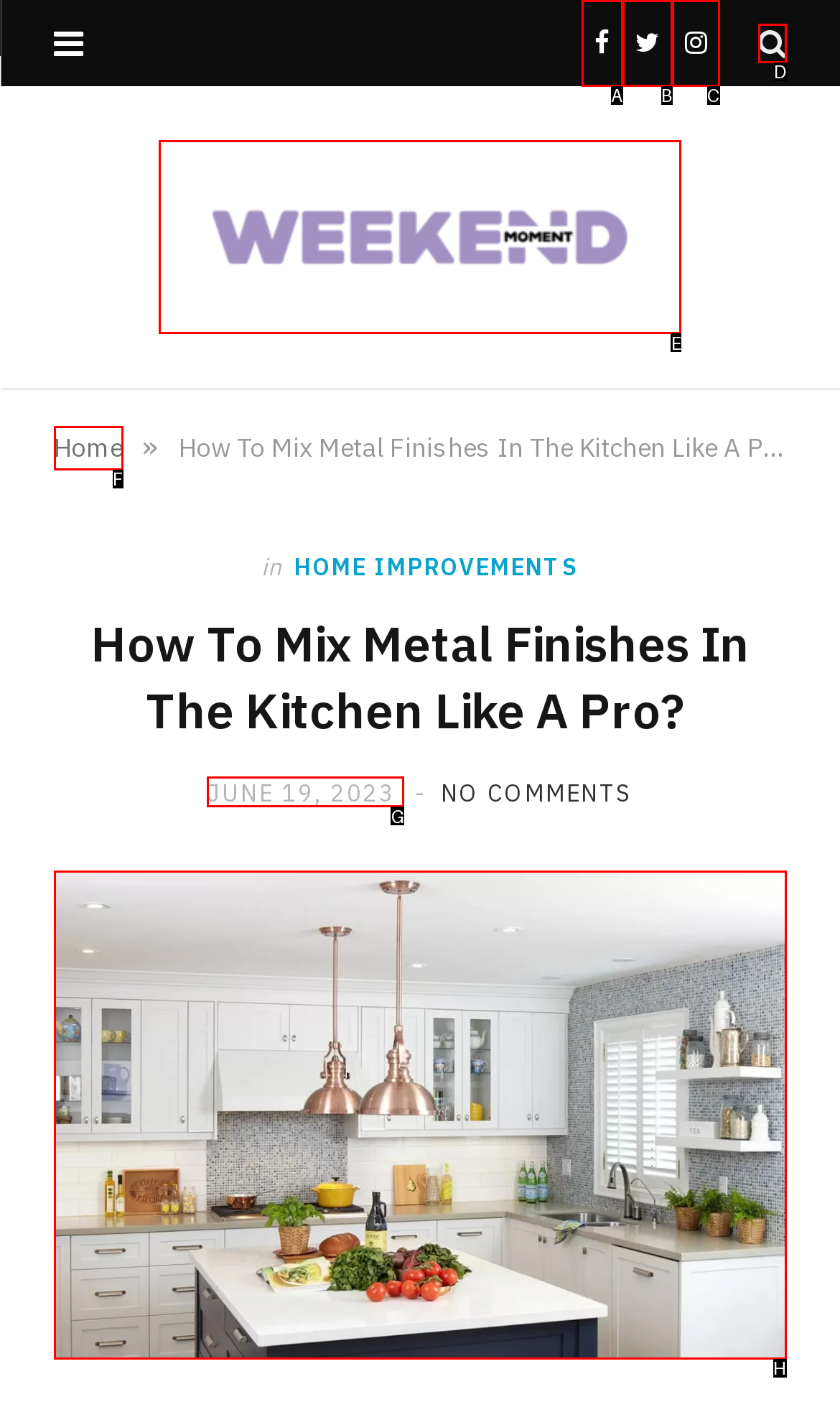Given the instruction: Go to the Weekend Moment homepage, which HTML element should you click on?
Answer with the letter that corresponds to the correct option from the choices available.

E